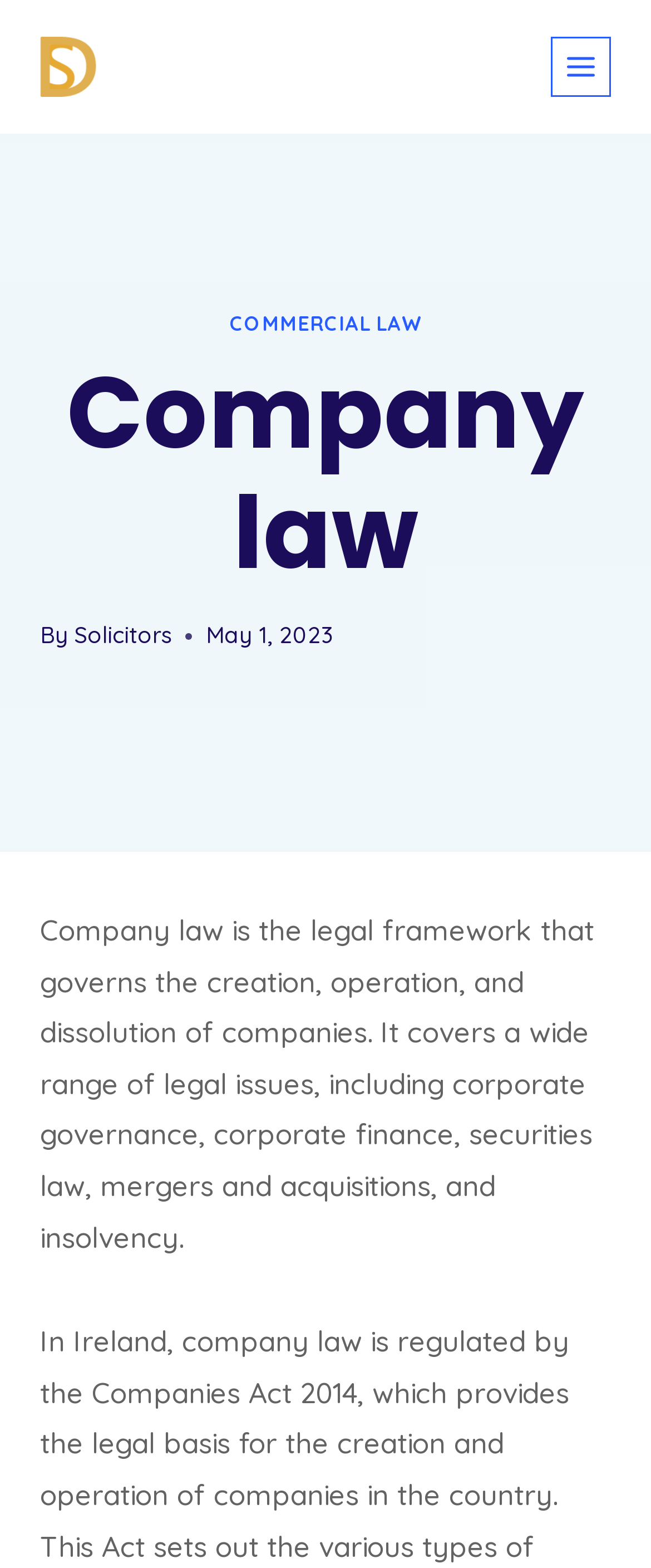Provide the bounding box coordinates in the format (top-left x, top-left y, bottom-right x, bottom-right y). All values are floating point numbers between 0 and 1. Determine the bounding box coordinate of the UI element described as: Search Engine

None